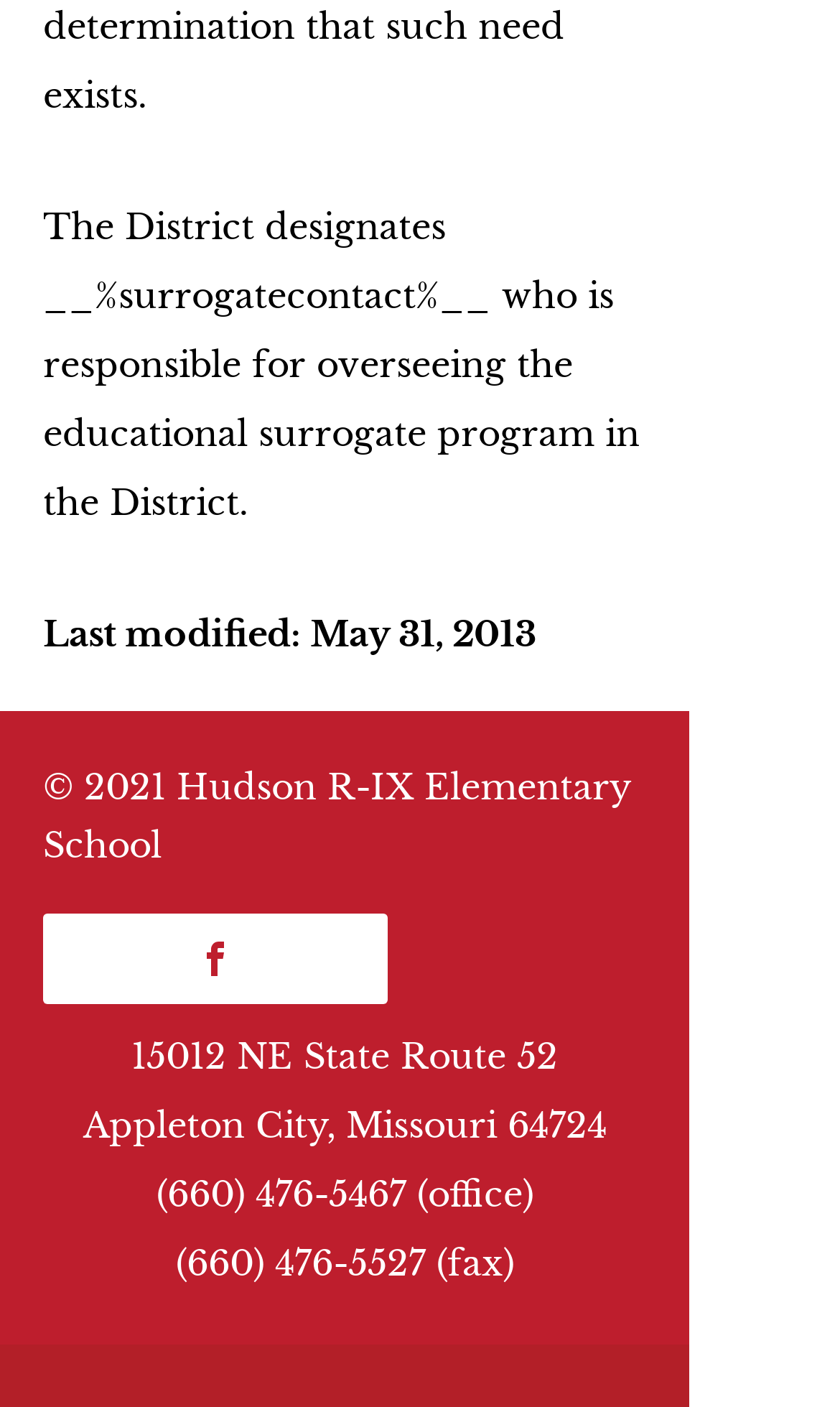What is the fax number?
Using the visual information, answer the question in a single word or phrase.

(660) 476-5527